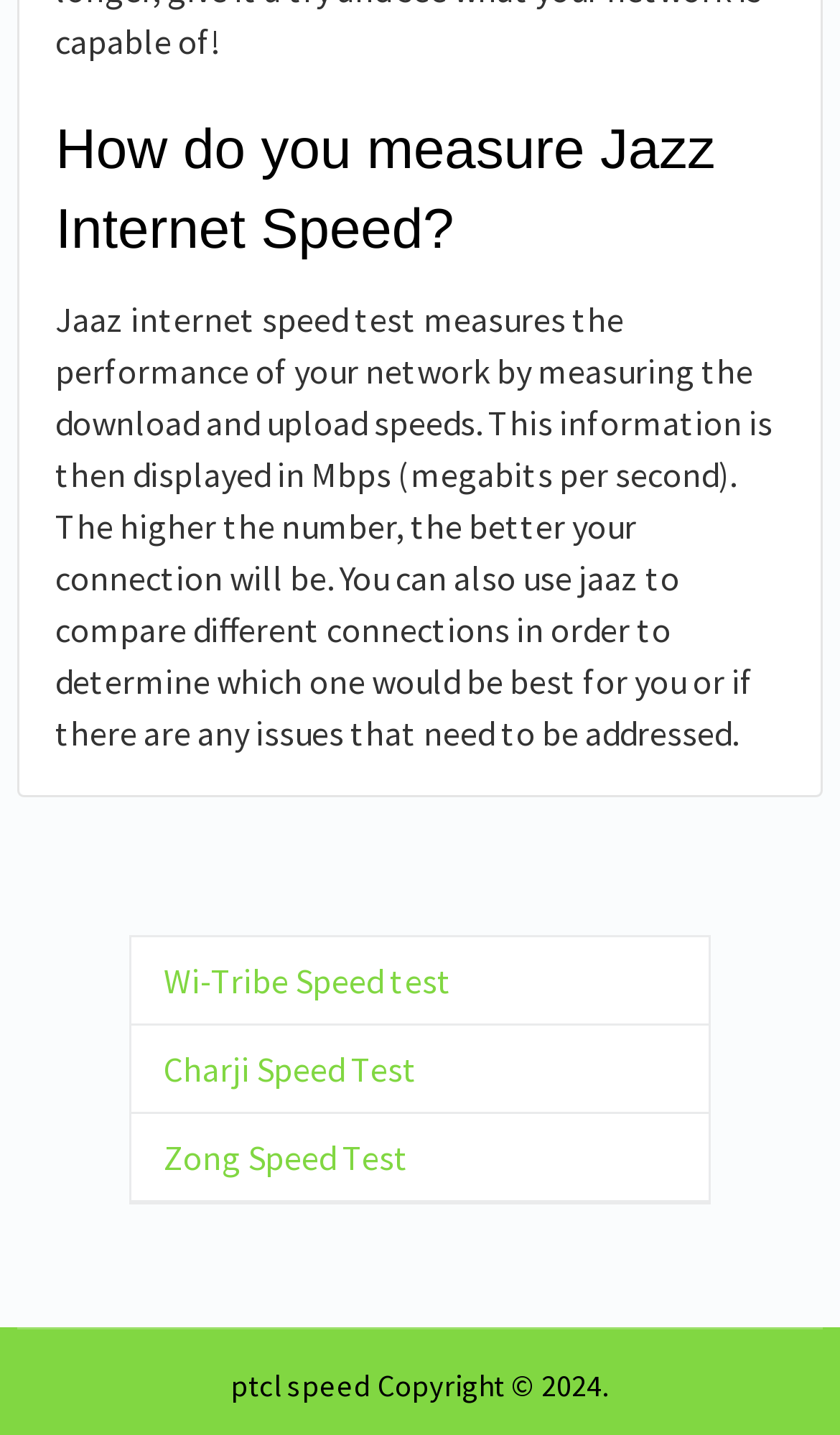How many links are provided for speed tests?
Using the image, answer in one word or phrase.

4